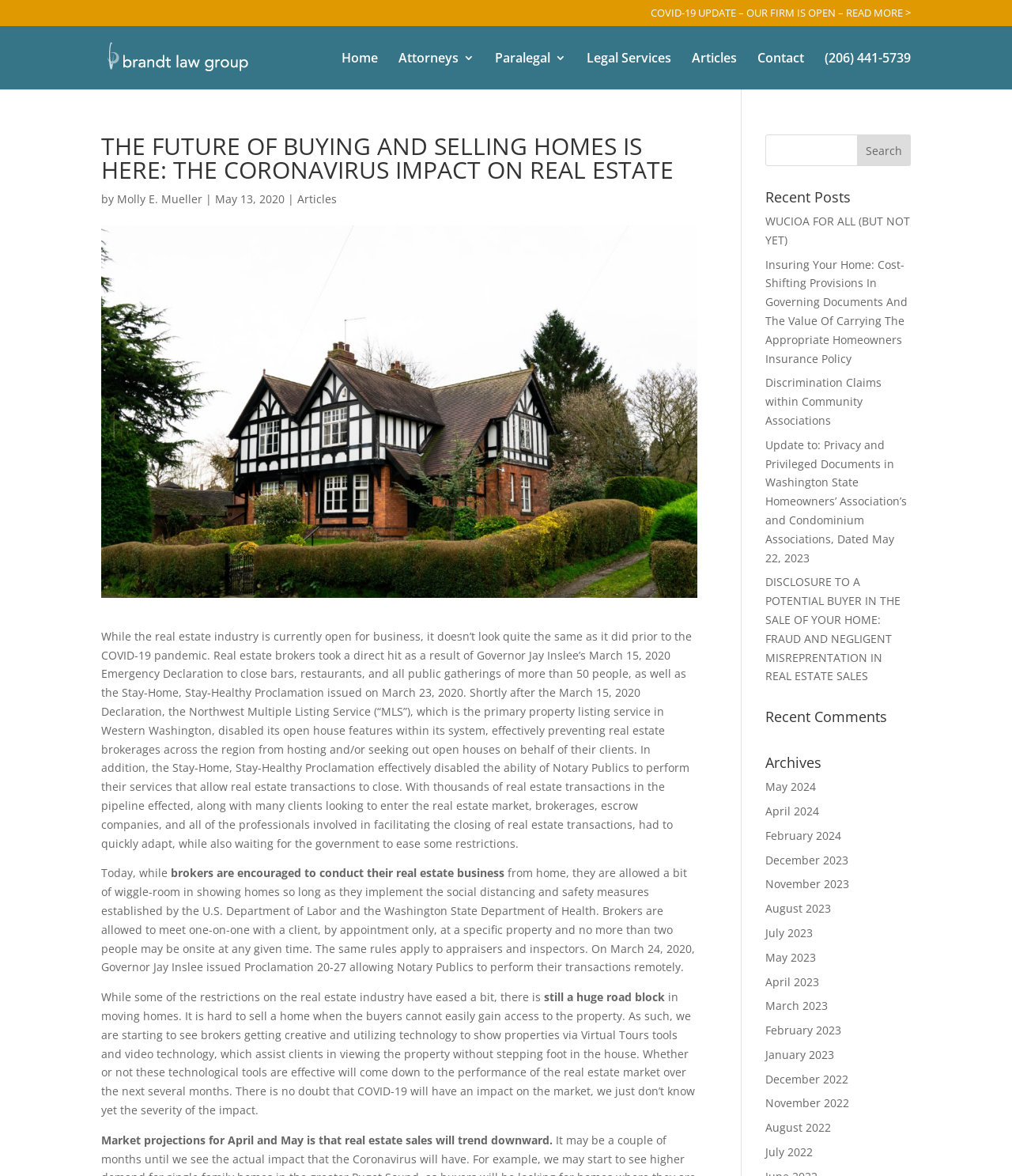Please identify the bounding box coordinates of the clickable element to fulfill the following instruction: "Contact the law group". The coordinates should be four float numbers between 0 and 1, i.e., [left, top, right, bottom].

[0.748, 0.044, 0.795, 0.076]